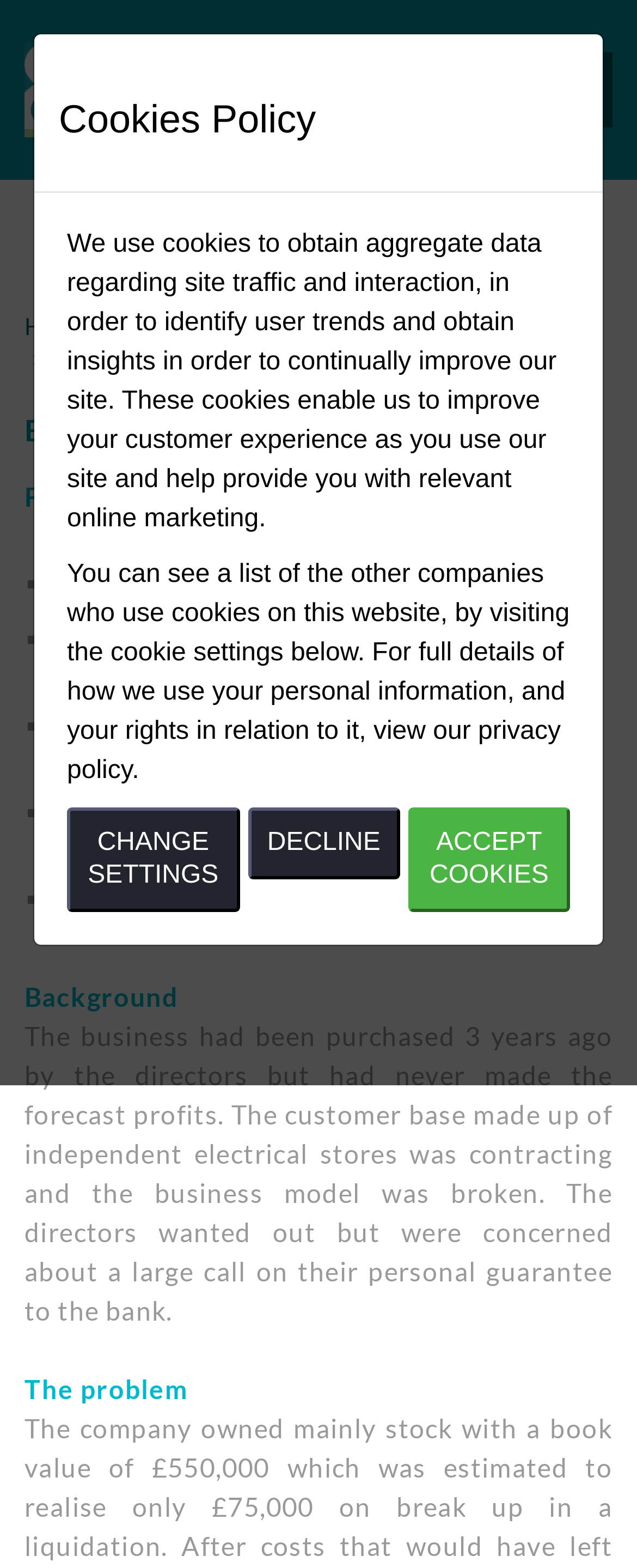Please identify the bounding box coordinates of the element that needs to be clicked to execute the following command: "Click the 'Home' link". Provide the bounding box using four float numbers between 0 and 1, formatted as [left, top, right, bottom].

[0.038, 0.199, 0.144, 0.217]